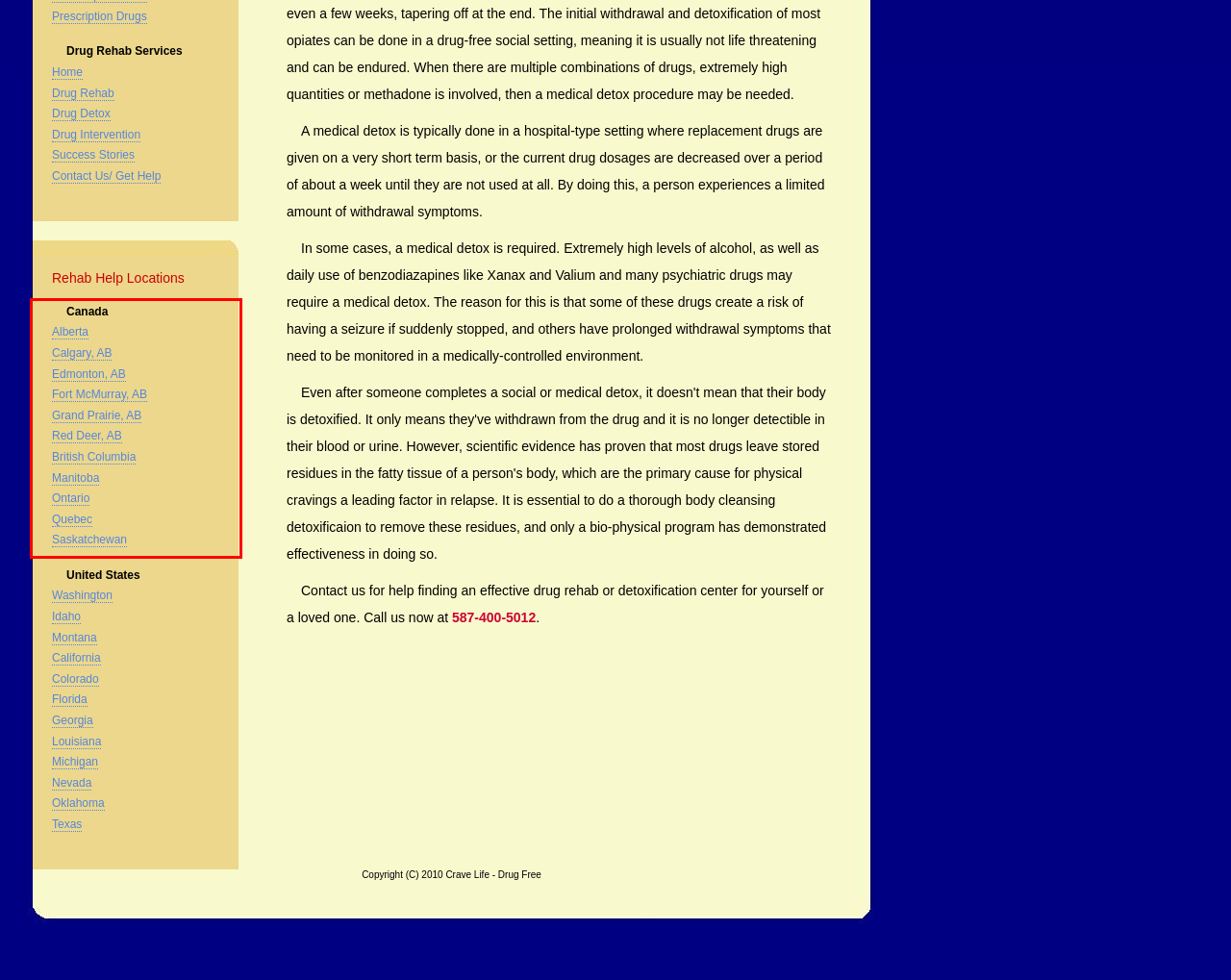Identify the text inside the red bounding box on the provided webpage screenshot by performing OCR.

Canada Alberta Calgary, AB Edmonton, AB Fort McMurray, AB Grand Prairie, AB Red Deer, AB British Columbia Manitoba Ontario Quebec Saskatchewan